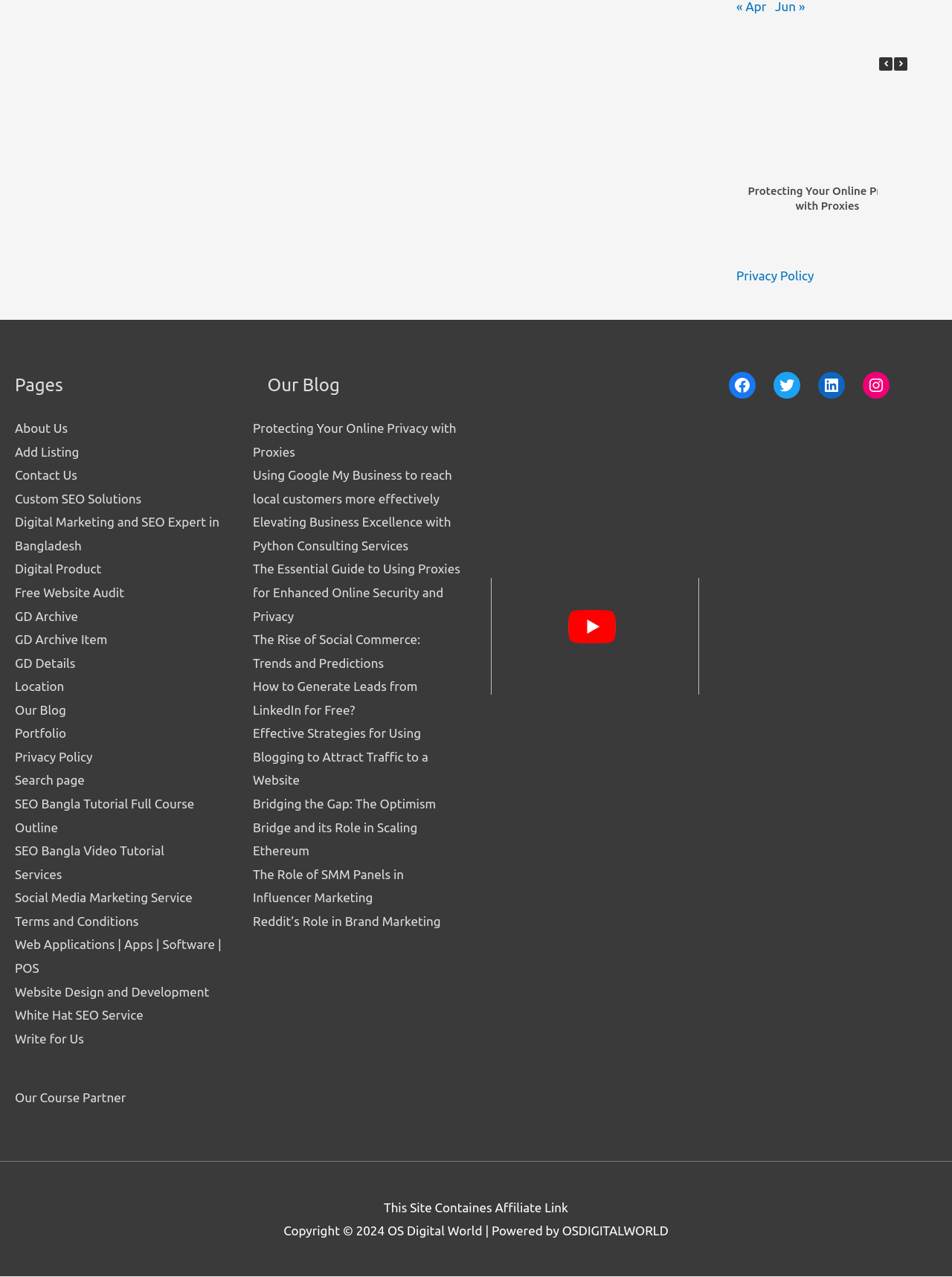Show the bounding box coordinates for the element that needs to be clicked to execute the following instruction: "Enter your name". Provide the coordinates in the form of four float numbers between 0 and 1, i.e., [left, top, right, bottom].

None